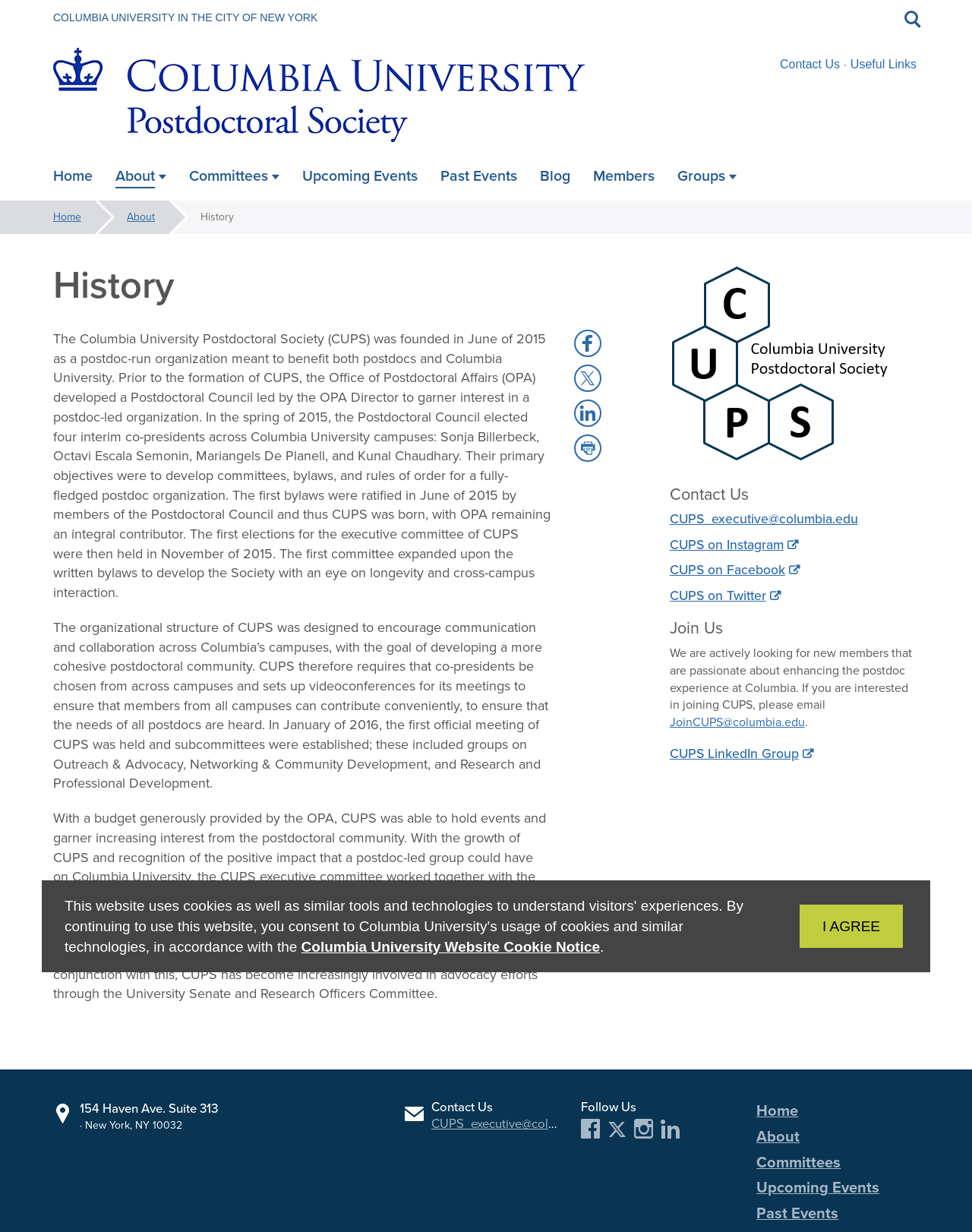Please mark the bounding box coordinates of the area that should be clicked to carry out the instruction: "Contact Us".

[0.689, 0.393, 0.945, 0.41]